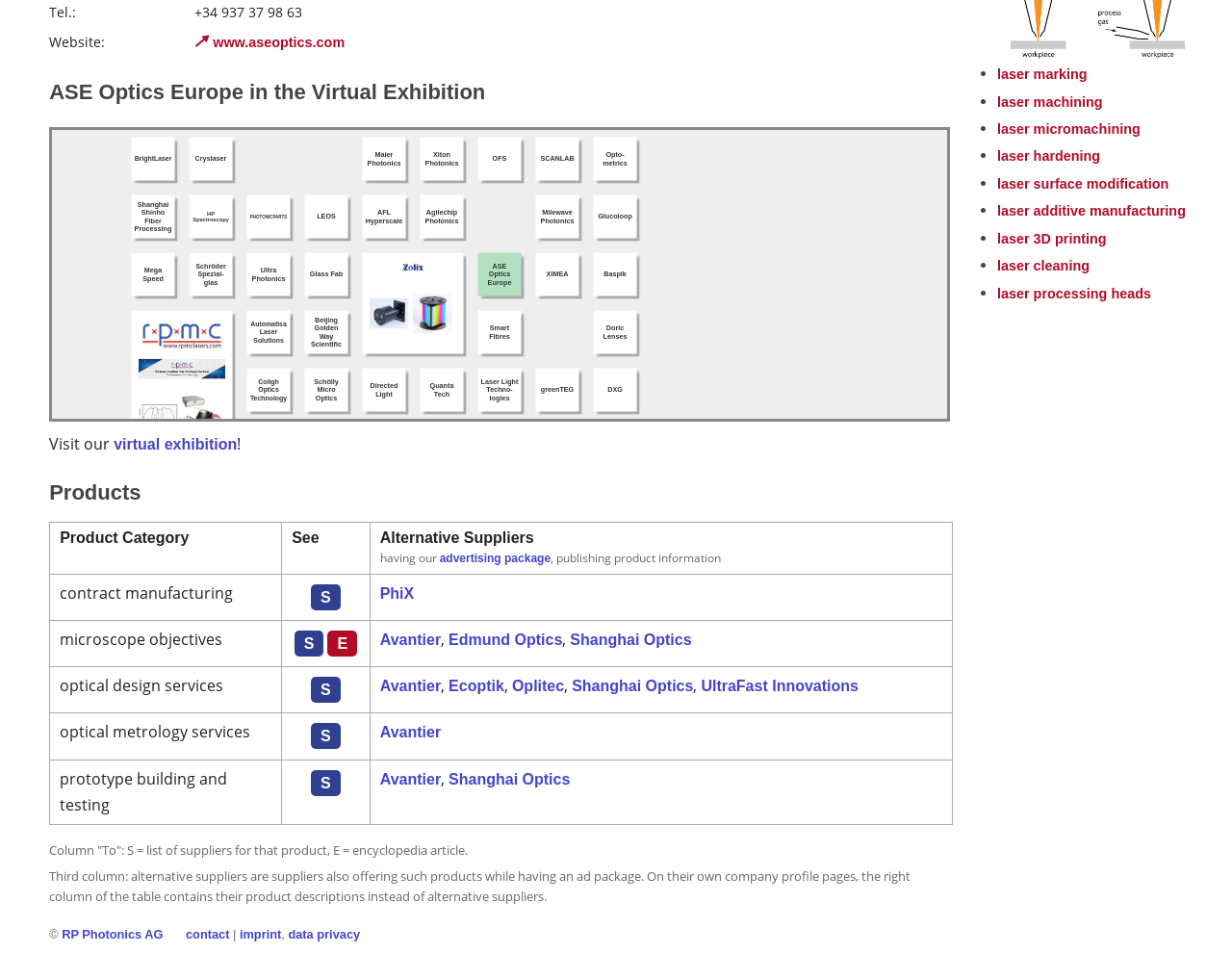Based on the element description: "Media Center", identify the UI element and provide its bounding box coordinates. Use four float numbers between 0 and 1, [left, top, right, bottom].

None